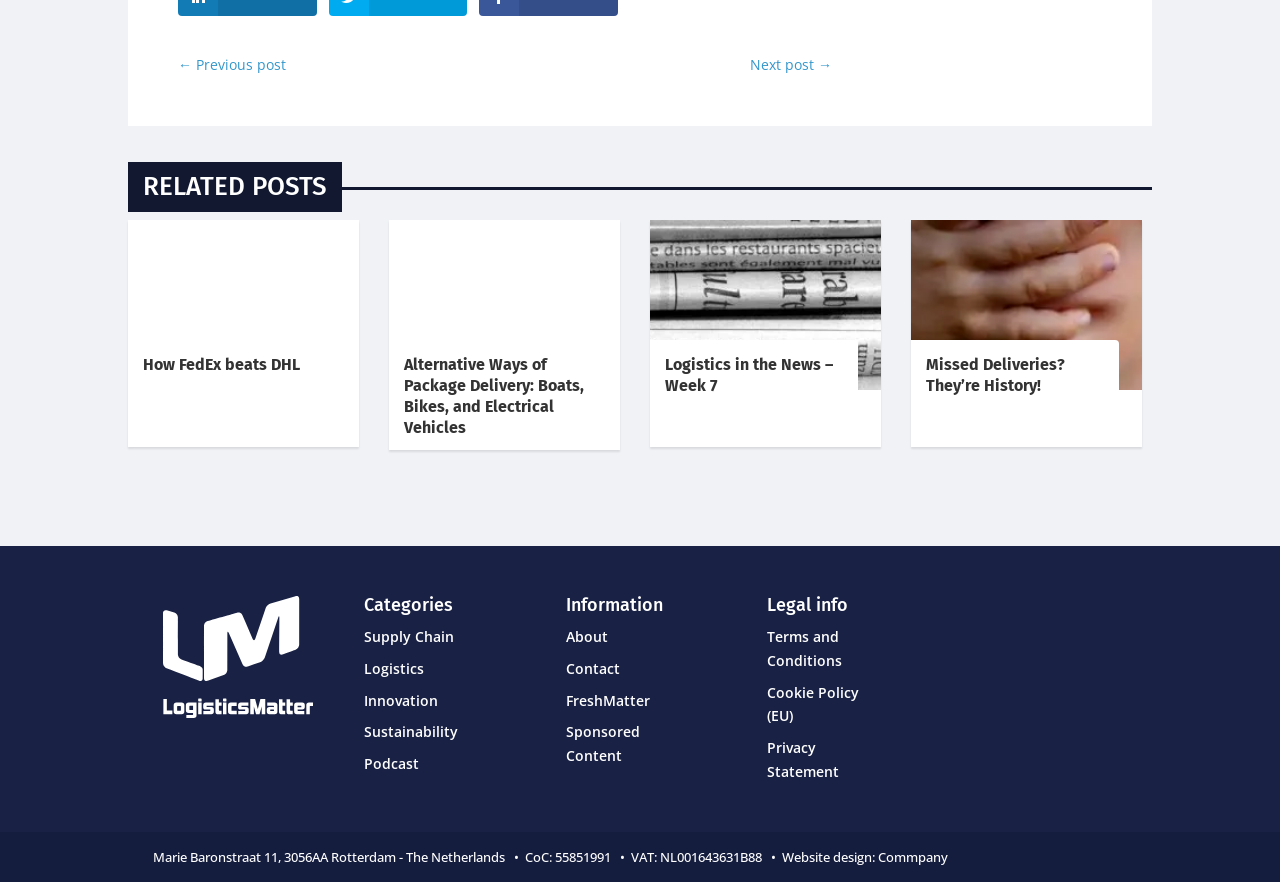Find the bounding box coordinates of the element's region that should be clicked in order to follow the given instruction: "visit company website". The coordinates should consist of four float numbers between 0 and 1, i.e., [left, top, right, bottom].

[0.686, 0.961, 0.743, 0.981]